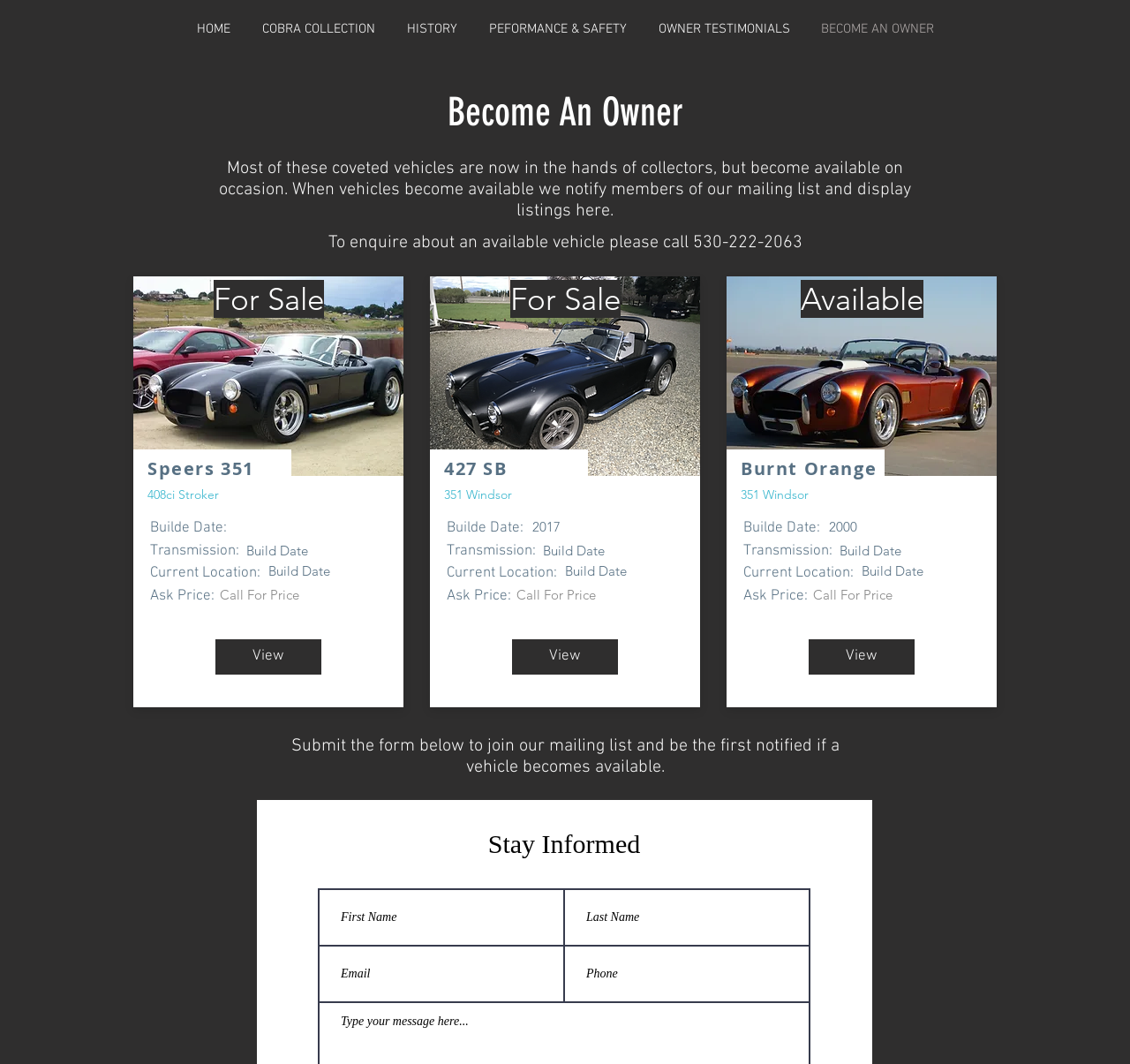What is the current location of the 'Speers 351' vehicle?
Please answer the question with as much detail as possible using the screenshot.

Although the webpage provides information about the 'Speers 351' vehicle, including its build date and transmission, it does not specify the current location of the vehicle. This information is not provided on the webpage.